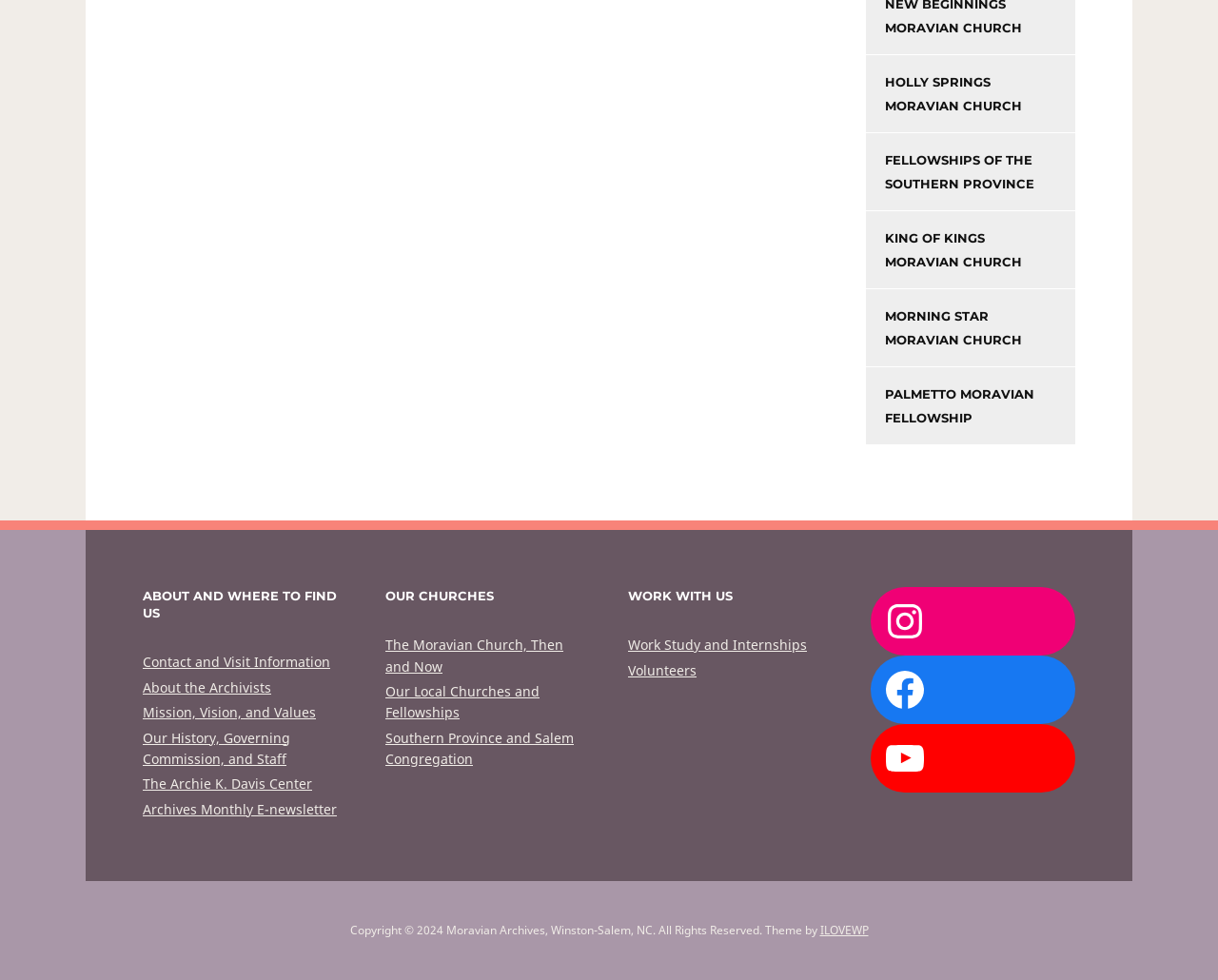Using the format (top-left x, top-left y, bottom-right x, bottom-right y), and given the element description, identify the bounding box coordinates within the screenshot: The Archie K. Davis Center

[0.117, 0.791, 0.256, 0.809]